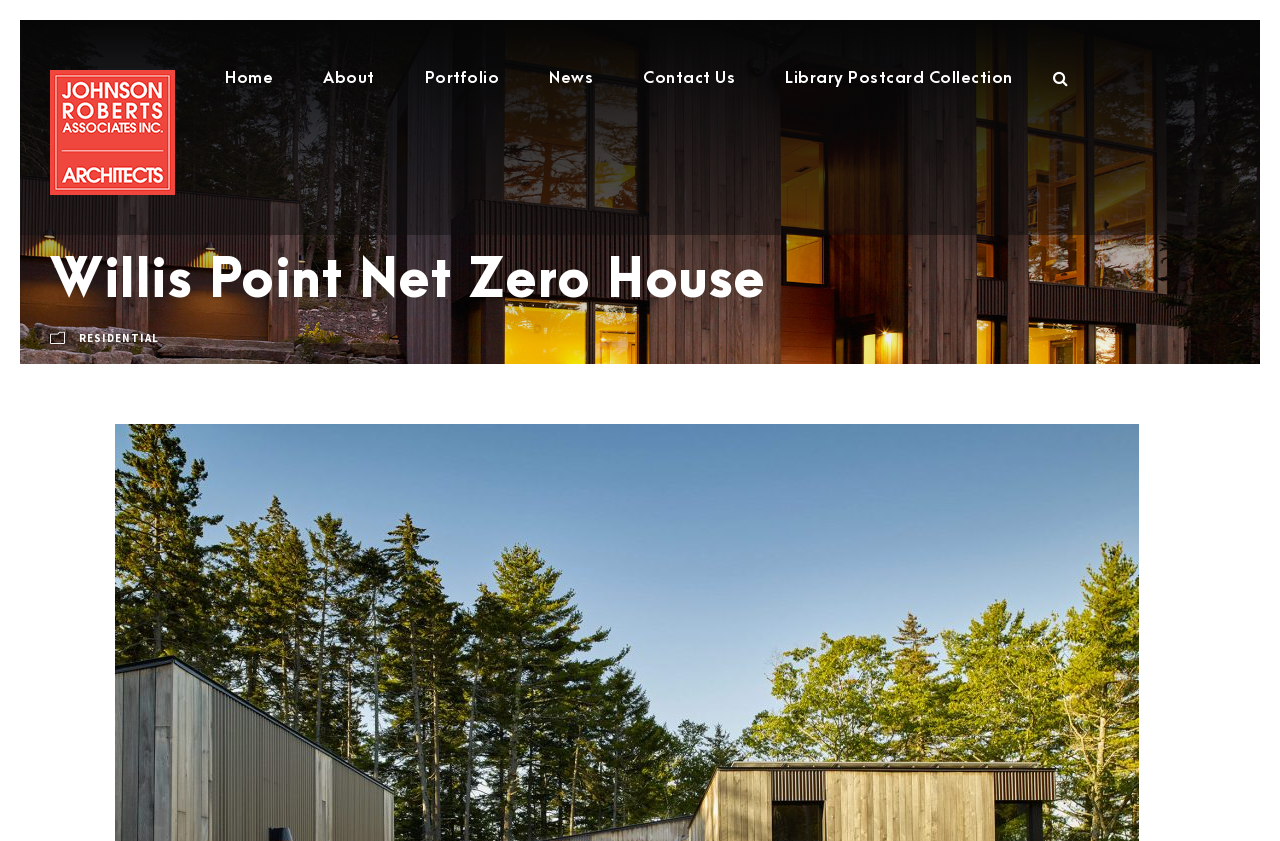Please identify the bounding box coordinates of the area that needs to be clicked to fulfill the following instruction: "read News."

[0.429, 0.077, 0.463, 0.11]